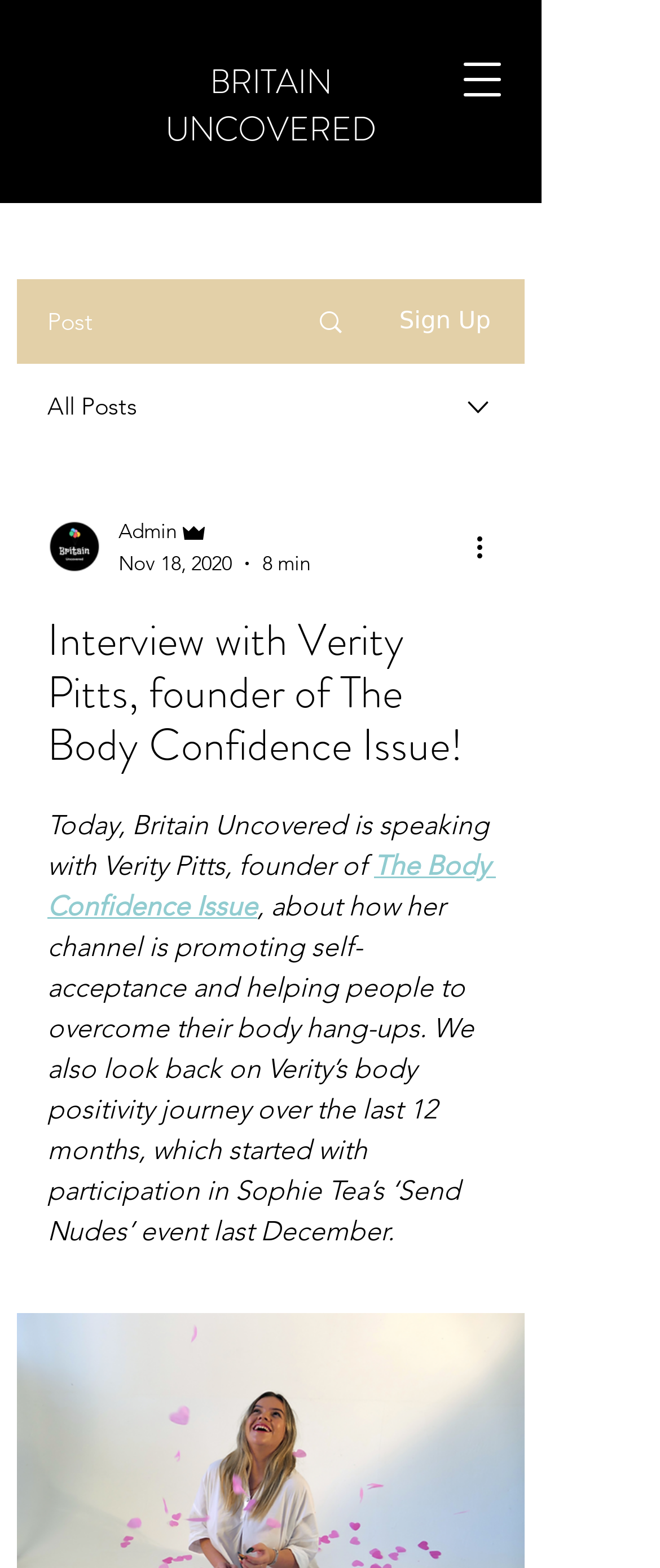Answer with a single word or phrase: 
What is the name of the founder of The Body Confidence Issue?

Verity Pitts